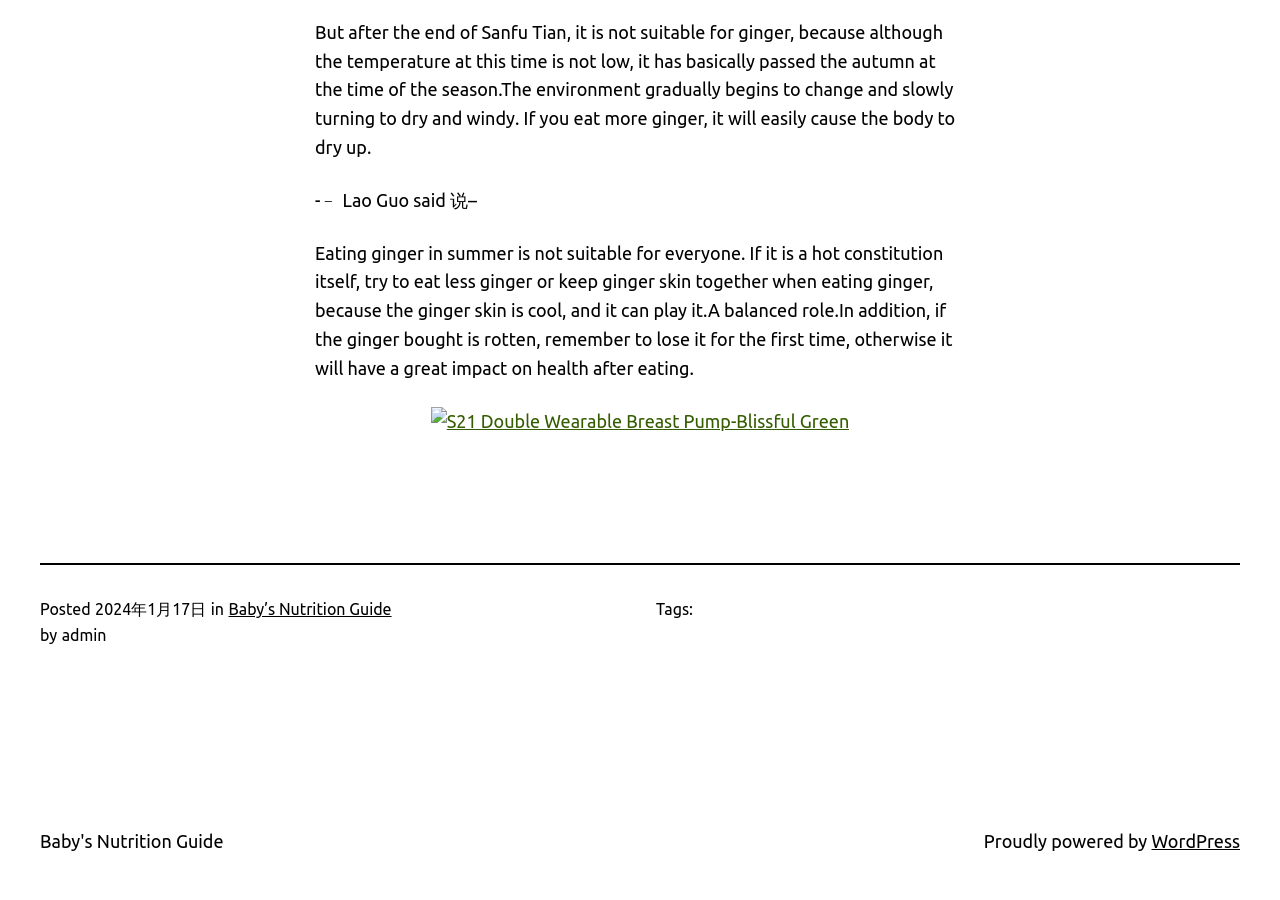Given the description of the UI element: "WordPress", predict the bounding box coordinates in the form of [left, top, right, bottom], with each value being a float between 0 and 1.

[0.9, 0.924, 0.969, 0.946]